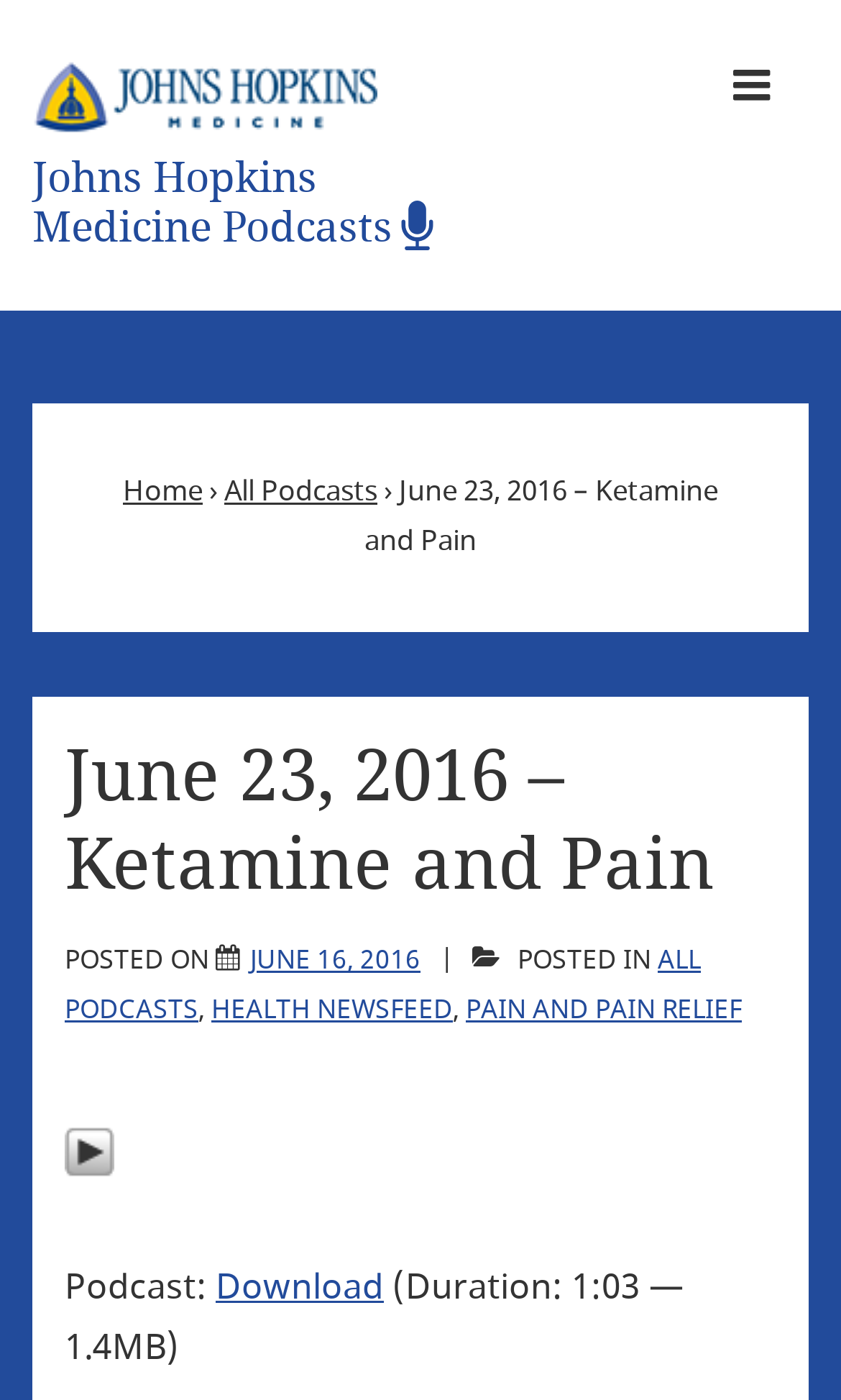Generate a detailed explanation of the webpage's features and information.

The webpage is a podcast page from Johns Hopkins Medicine, specifically featuring an episode about ketamine and pain. At the top left, there is a link to "Johns Hopkins Medicine" accompanied by an image of the same name. Next to it is a link to "Johns Hopkins Medicine Podcasts". 

Below these links, there is a main navigation section with a button labeled "MENU" on the right side. The navigation section contains links to "Home", "All Podcasts", and the current episode "June 23, 2016 – Ketamine and Pain". 

The main content of the page is dedicated to the podcast episode. The title "June 23, 2016 – Ketamine and Pain" is prominently displayed, followed by a heading with the same text. Below the title, there is a section with the text "POSTED ON" and a link to the episode with the date "JUNE 16, 2016". 

To the right of the posted date section, there is a section with the text "POSTED IN" and links to categories "ALL PODCASTS", "HEALTH NEWSFEED", and "PAIN AND PAIN RELIEF". 

Further down, there is a section with a "Play" button accompanied by an image, allowing users to play the podcast episode. Below the play button, there is a section with the text "Podcast:" and a link to download the episode, along with the episode's duration and file size.